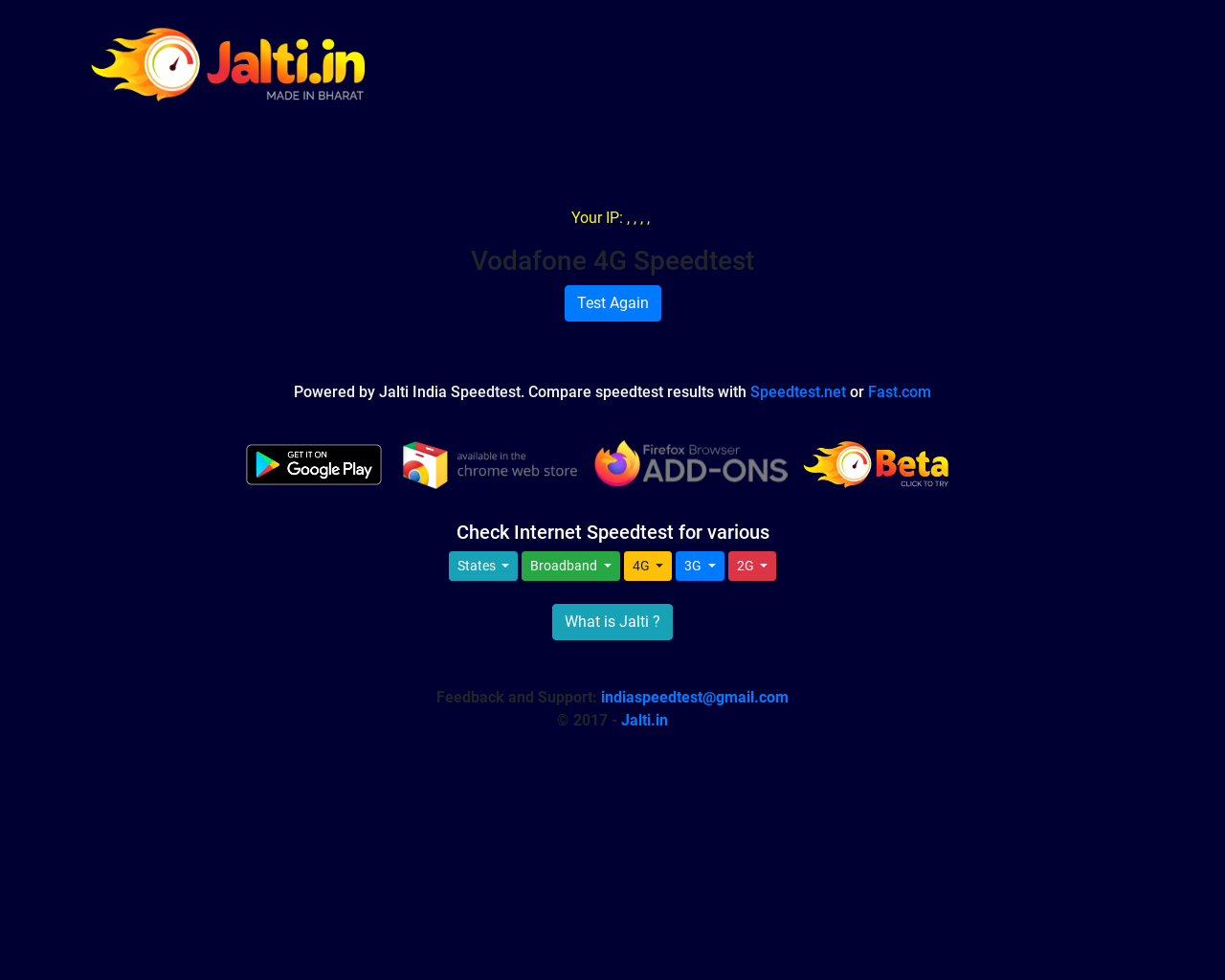Answer the question with a brief word or phrase:
How can users provide feedback or get support?

Email